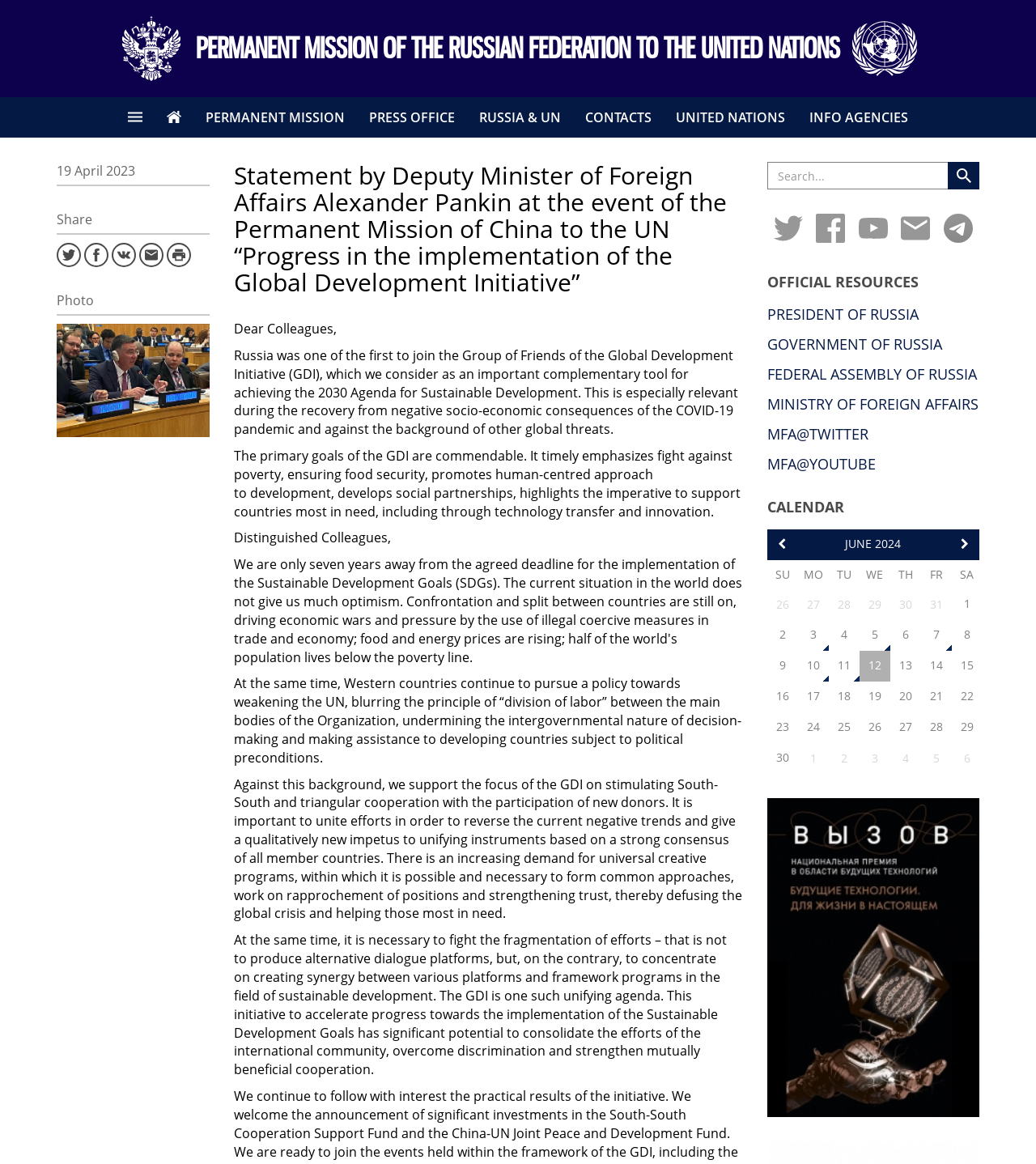Identify the bounding box coordinates of the region I need to click to complete this instruction: "Go to the PRESS OFFICE page".

[0.345, 0.083, 0.451, 0.118]